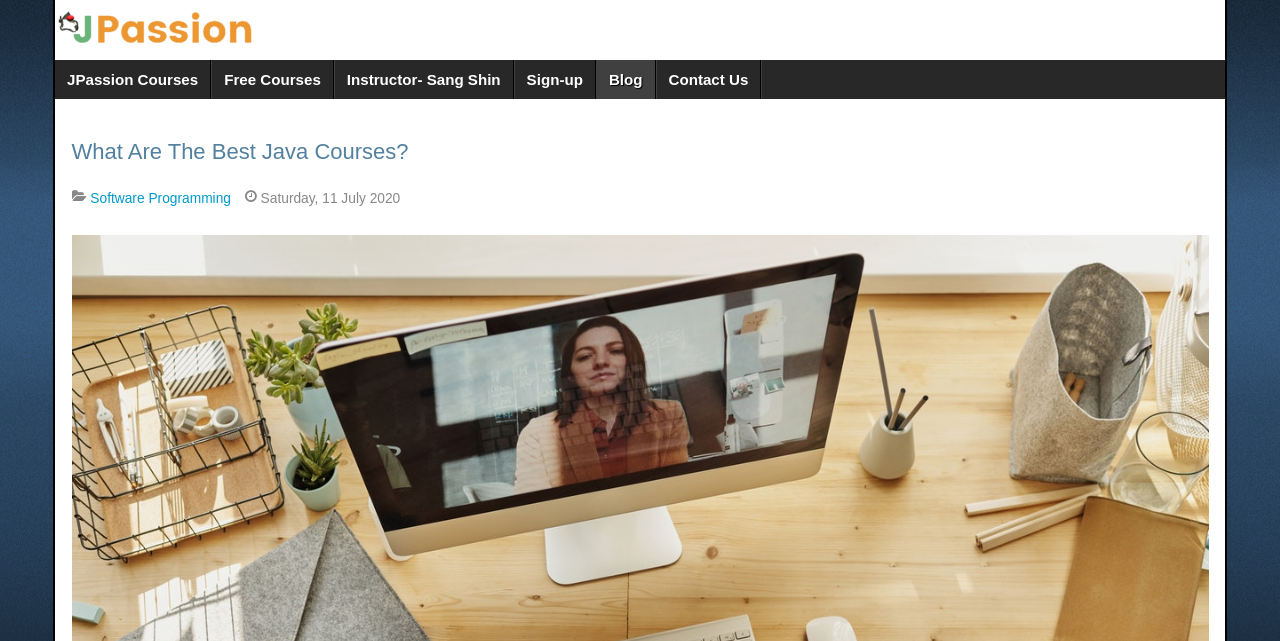Please determine the bounding box coordinates of the element to click in order to execute the following instruction: "read the blog". The coordinates should be four float numbers between 0 and 1, specified as [left, top, right, bottom].

[0.466, 0.094, 0.512, 0.154]